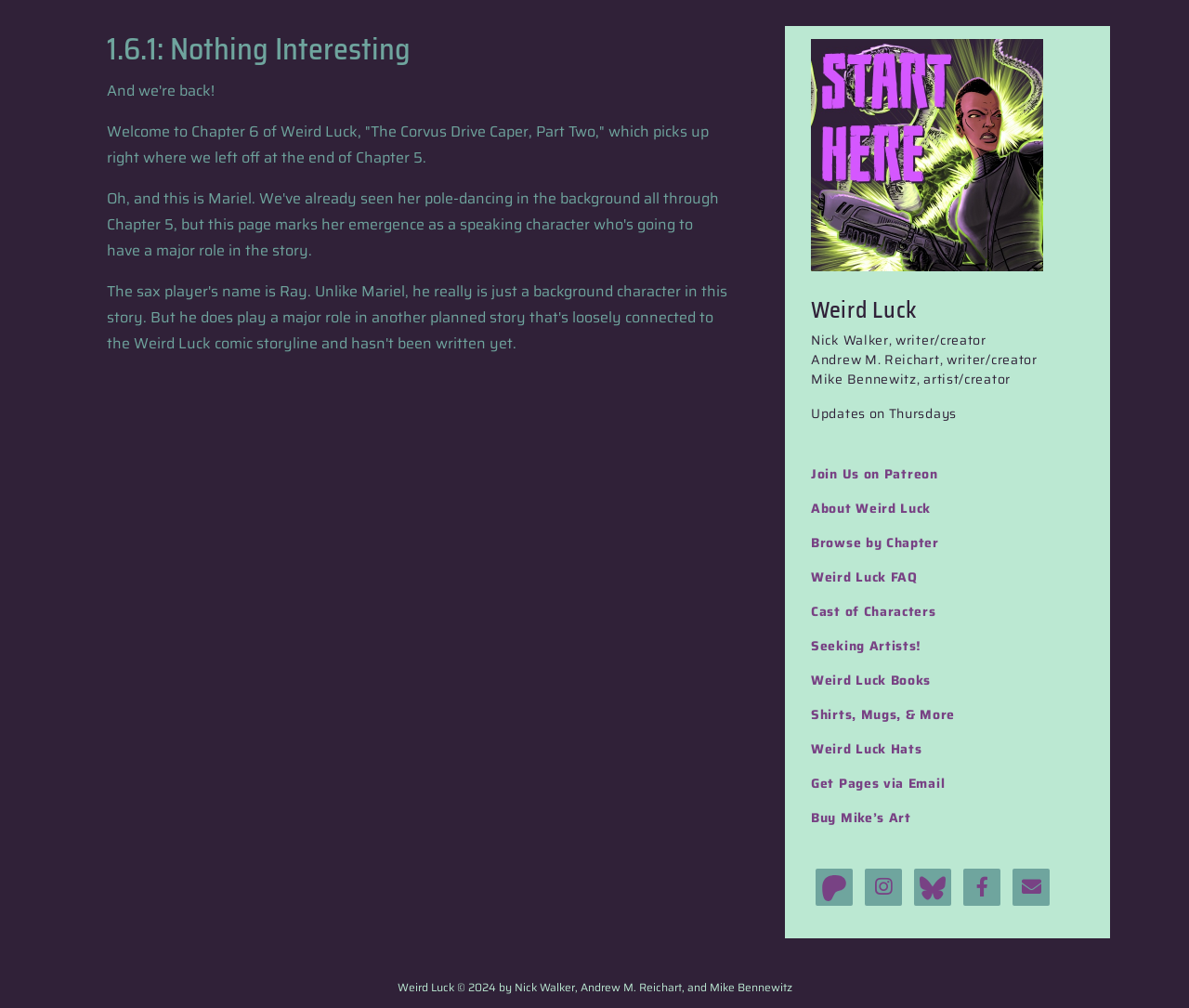Determine the bounding box coordinates of the region to click in order to accomplish the following instruction: "View About Weird Luck". Provide the coordinates as four float numbers between 0 and 1, specifically [left, top, right, bottom].

[0.682, 0.494, 0.783, 0.515]